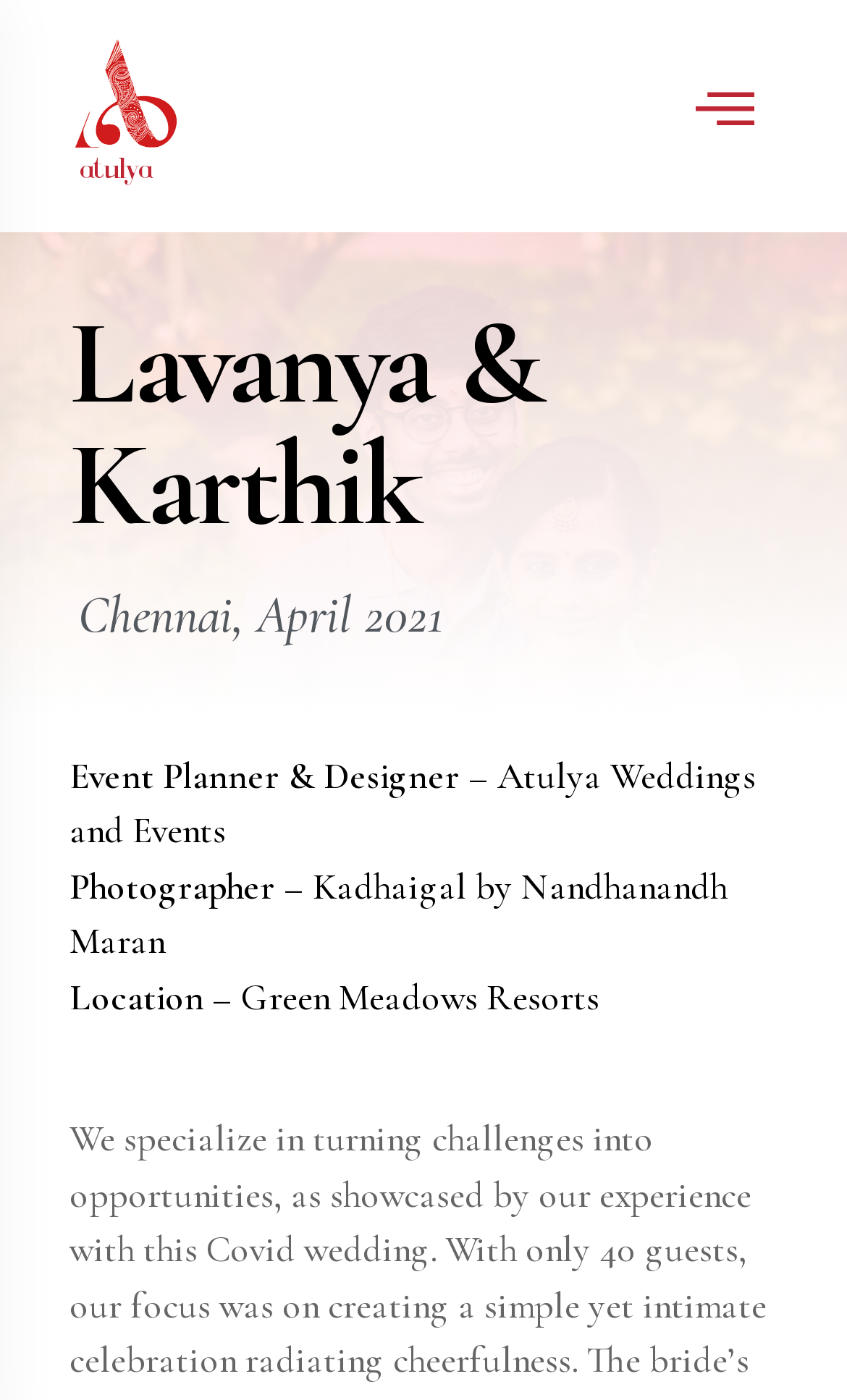Use a single word or phrase to answer the following:
Where was the event held?

Green Meadows Resorts